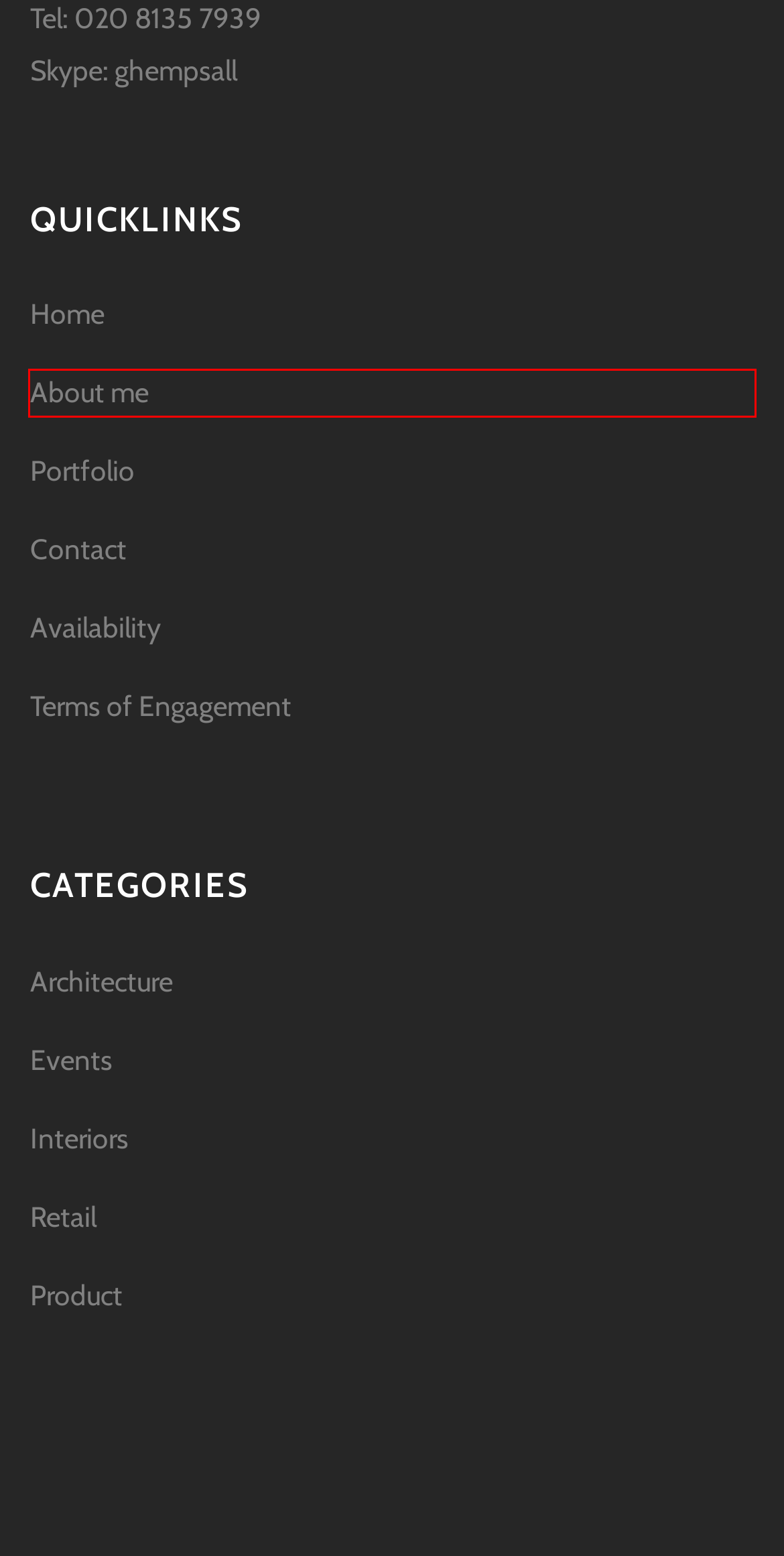You are provided a screenshot of a webpage featuring a red bounding box around a UI element. Choose the webpage description that most accurately represents the new webpage after clicking the element within the red bounding box. Here are the candidates:
A. Architecture - Greg Hempsall
B. Availability | 3D Visualisation | London | UK
C. Terms Of Engagement | 3D Designer | 3D Visualisation | London | UK
D. Product - Greg Hempsall
E. Events - Greg Hempsall
F. Retail - Greg Hempsall
G. Freelance 3D Designer | 3D Visualisation | London | Home Counties
H. About Me | 3D Designer | 3D Visualisation | London | UK

H